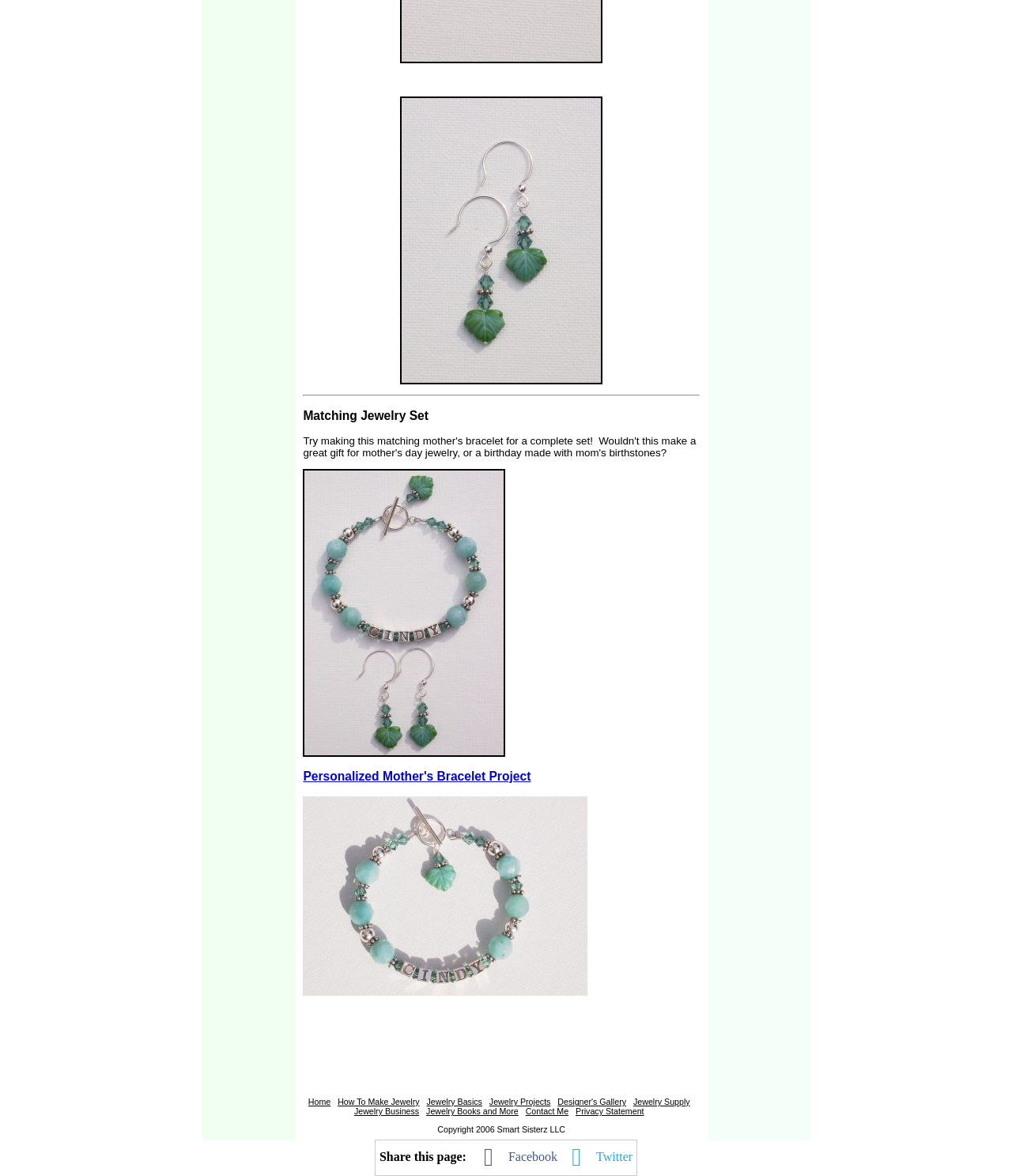Please determine the bounding box coordinates of the element's region to click for the following instruction: "View Designer's Gallery".

[0.551, 0.933, 0.619, 0.941]